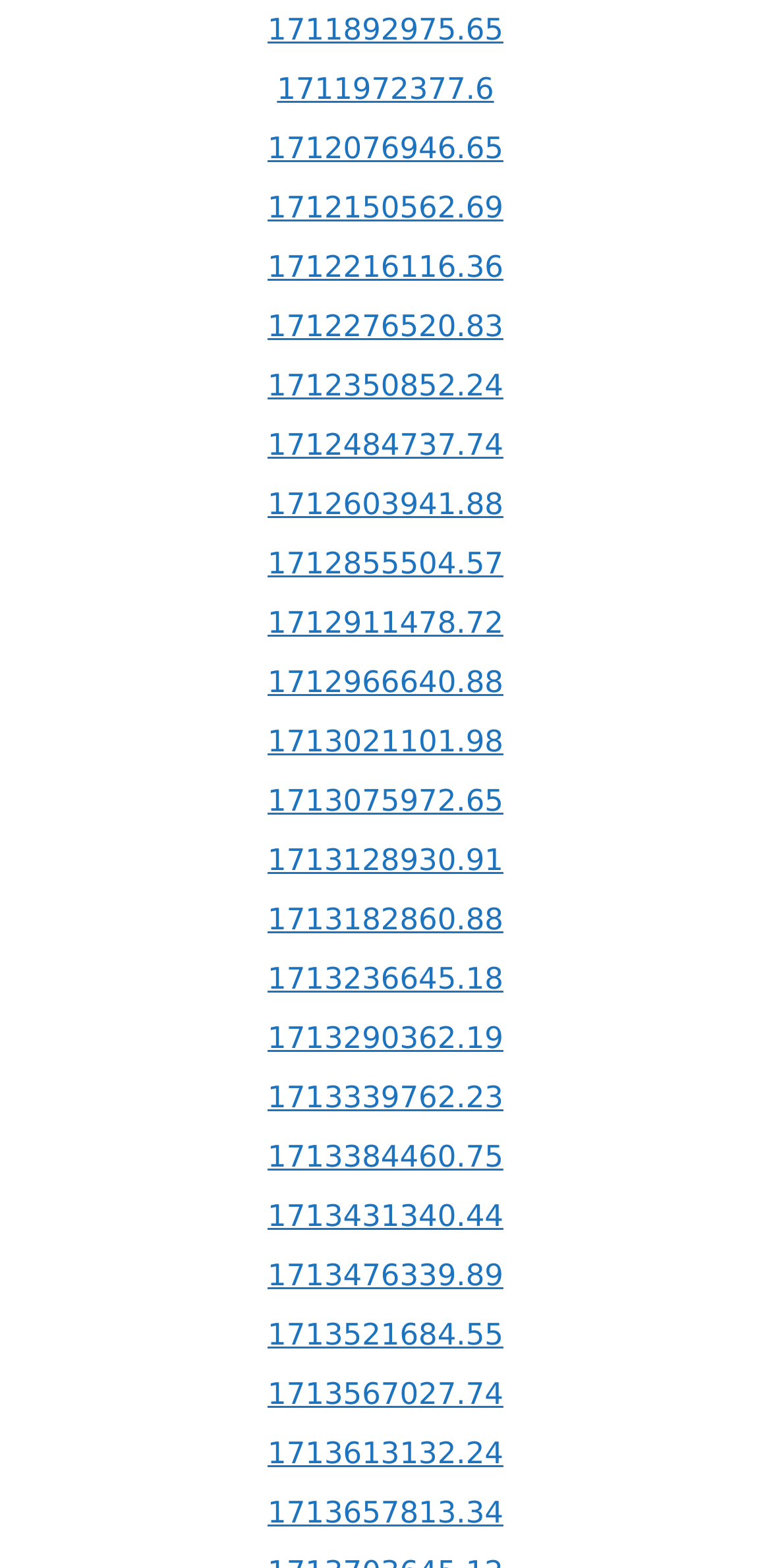Given the element description: "1712603941.88", predict the bounding box coordinates of the UI element it refers to, using four float numbers between 0 and 1, i.e., [left, top, right, bottom].

[0.347, 0.311, 0.653, 0.333]